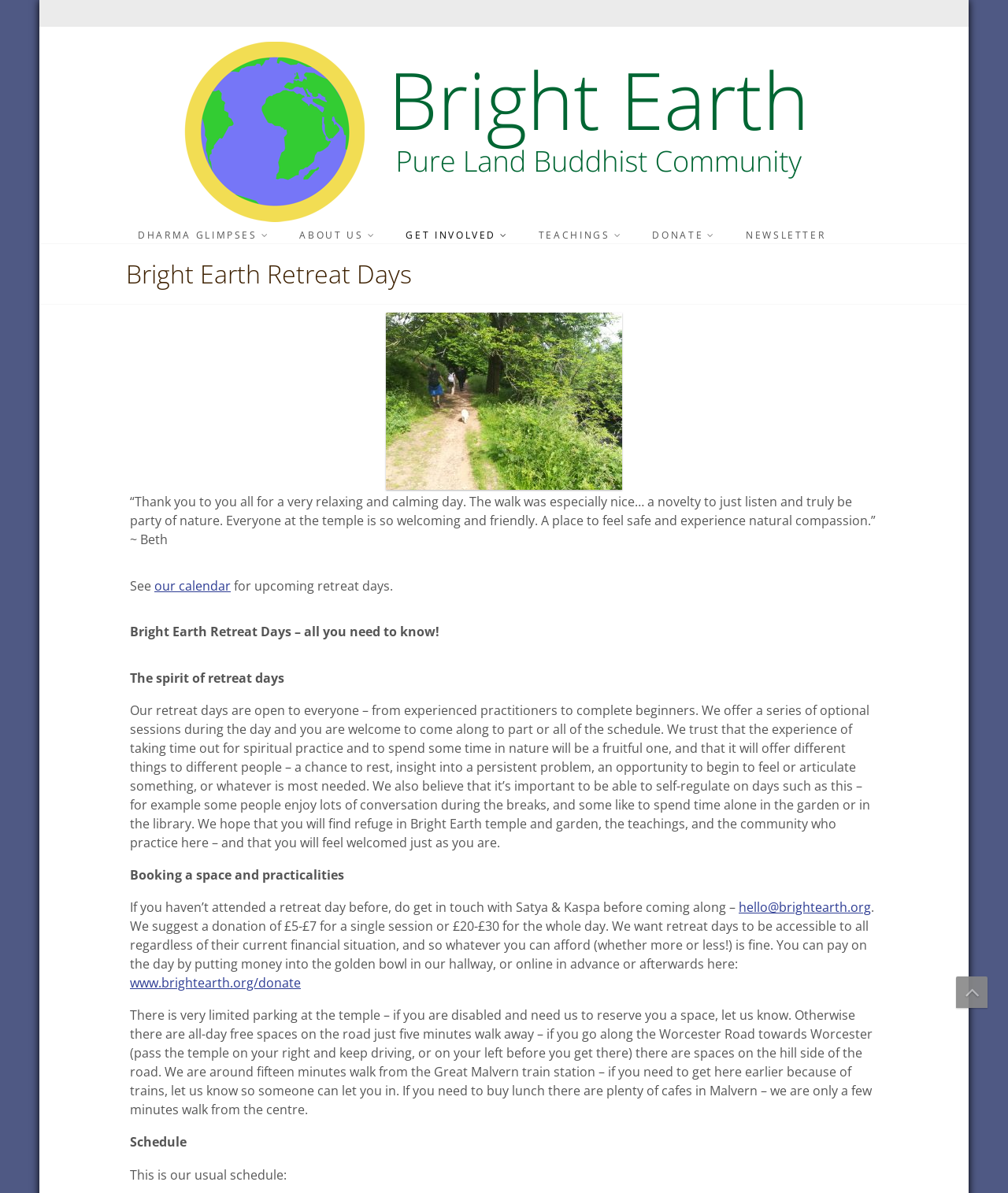What is the schedule of a typical retreat day?
Please answer the question as detailed as possible based on the image.

The webpage mentions that the usual schedule of a retreat day includes optional sessions during the day, but the exact schedule is not specified. It is mentioned that participants can attend part or all of the schedule, and self-regulate their time during the day.